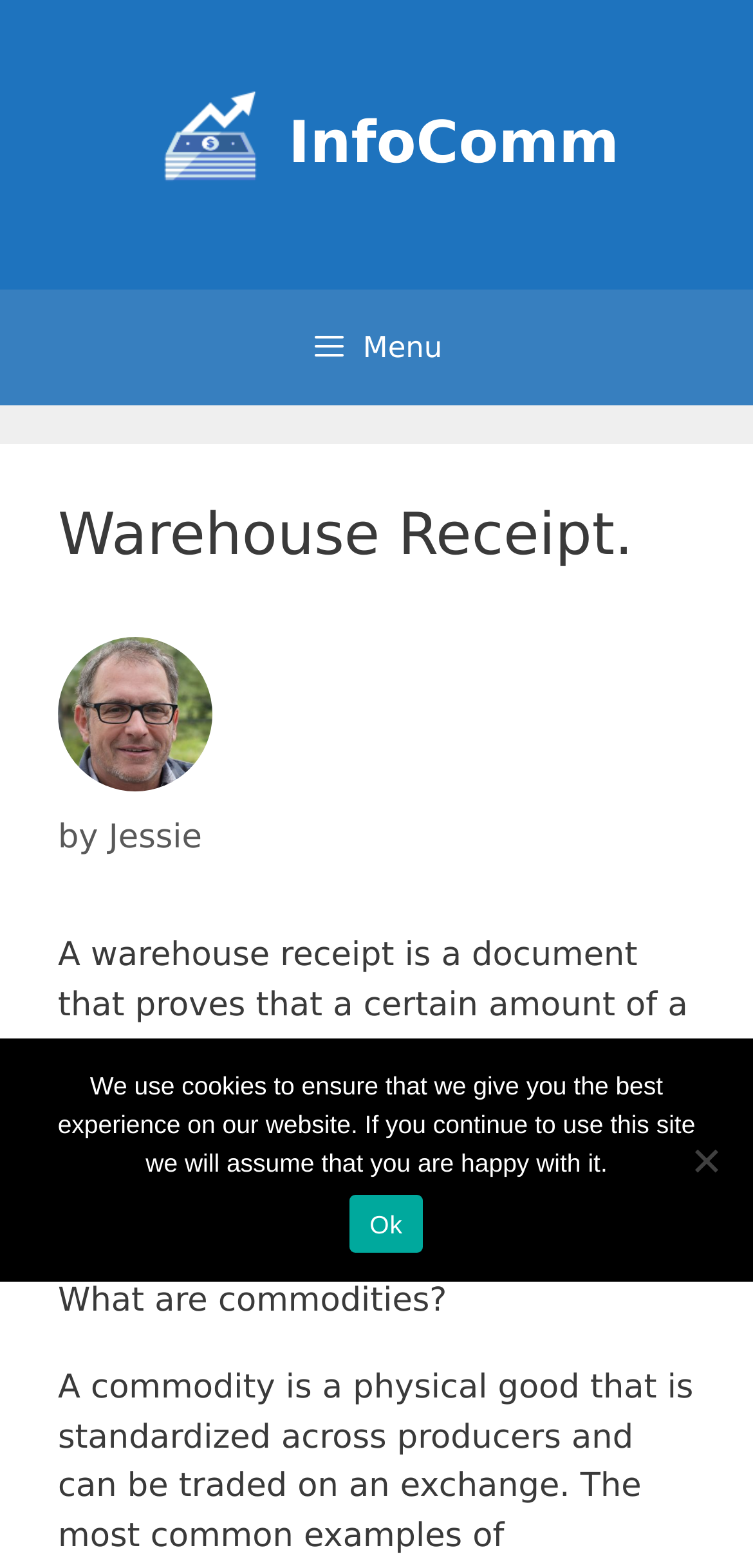Provide your answer in one word or a succinct phrase for the question: 
Who created the warehouse receipt document?

Jessie